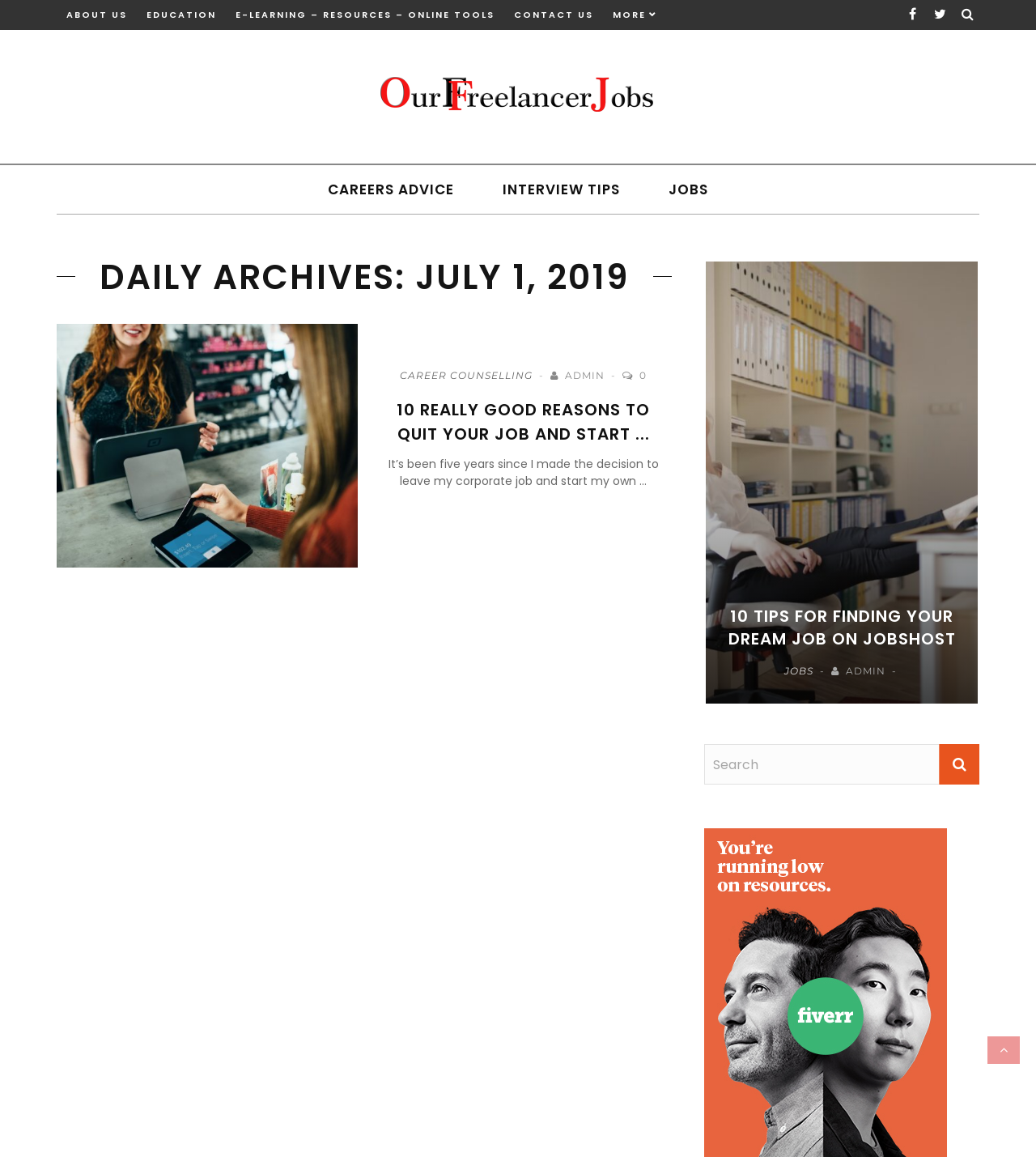Determine the bounding box coordinates of the clickable region to follow the instruction: "click DREAM JOB ON JOBSHOST".

[0.681, 0.226, 0.944, 0.608]